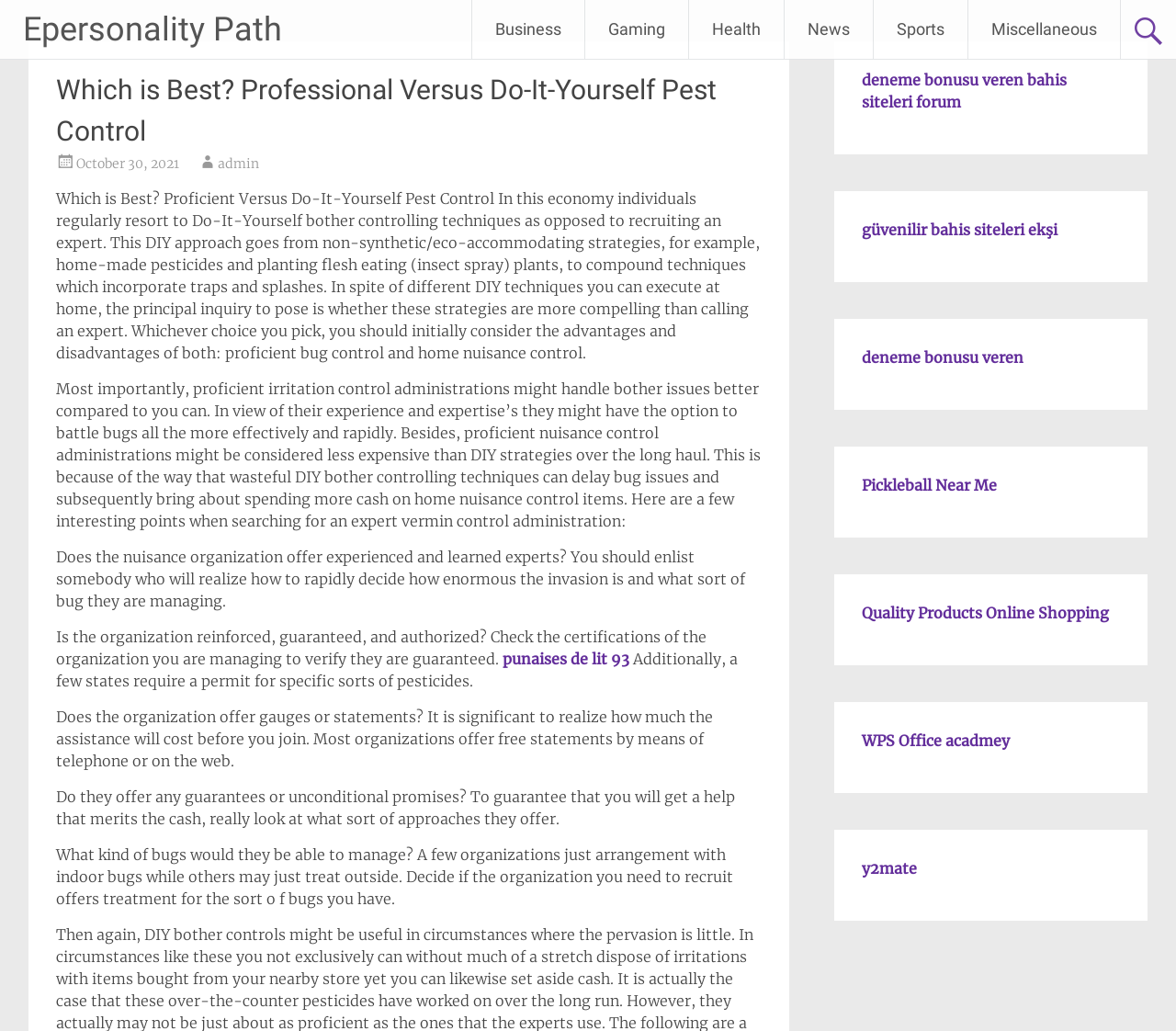Determine the main text heading of the webpage and provide its content.

Which is Best? Professional Versus Do-It-Yourself Pest Control